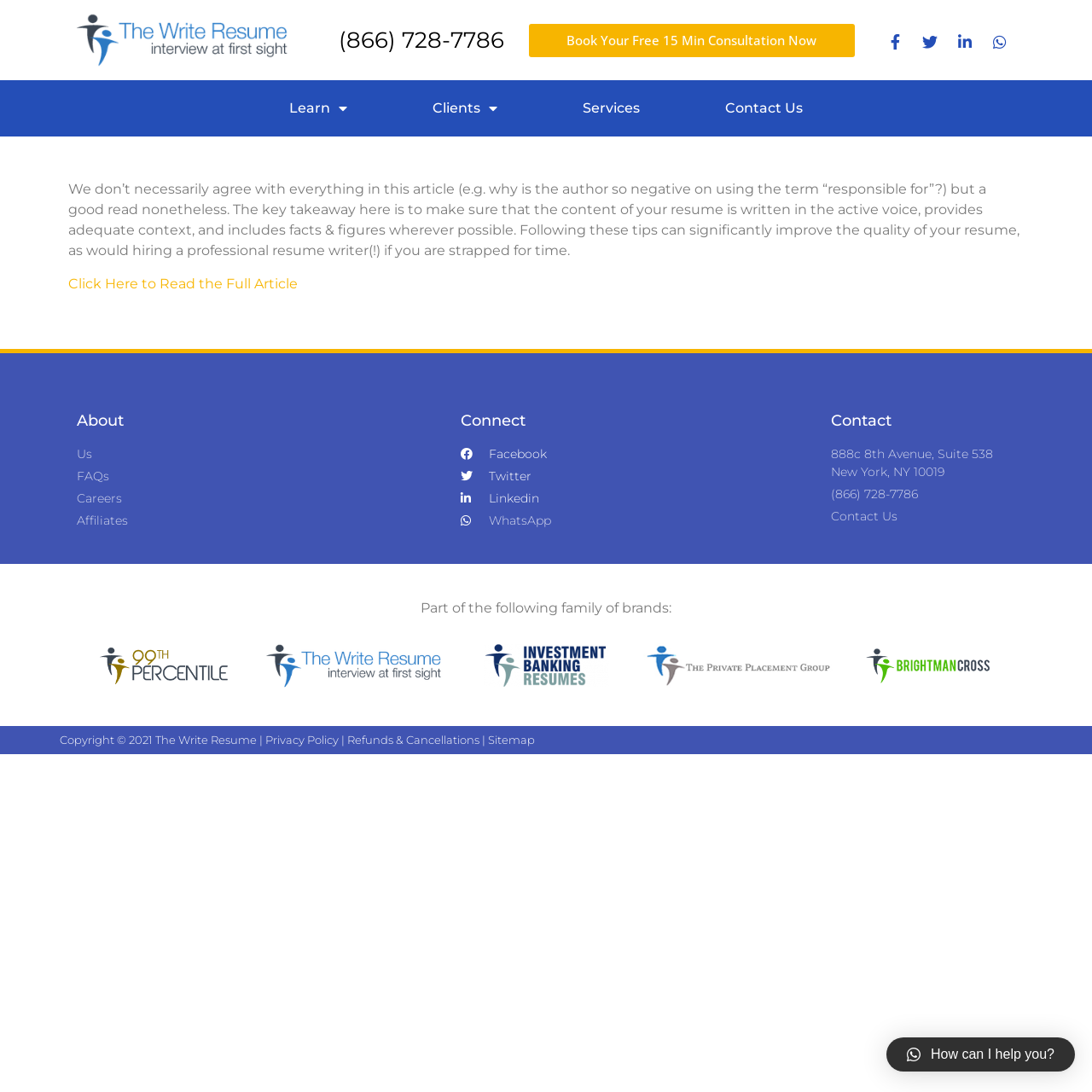Explain in detail what you observe on this webpage.

The webpage is about resume writing and career services, with the title "Words to Leave Off Your Resume – The Write Resume". At the top, there are several links and a button, including a phone number, social media links, and a call-to-action button to book a free consultation. 

Below the top section, there is a block of text discussing an article about resume writing, with a link to read the full article. 

On the left side, there are three sections: "About", "Connect", and "Contact". The "About" section has links to "Us", "FAQs", "Careers", and "Affiliates". The "Connect" section has links to social media platforms, including Facebook, Twitter, and LinkedIn, as well as a WhatsApp link. The "Contact" section displays the company's address, phone number, and a link to contact them.

In the middle of the page, there is a section with links to "Learn", "Clients", "Services", and "Contact Us". 

At the bottom, there is a section with links to other brands, followed by a copyright notice and links to "Privacy Policy", "Refunds & Cancellations", and "Sitemap". Finally, there is a chatbot link at the very bottom of the page.